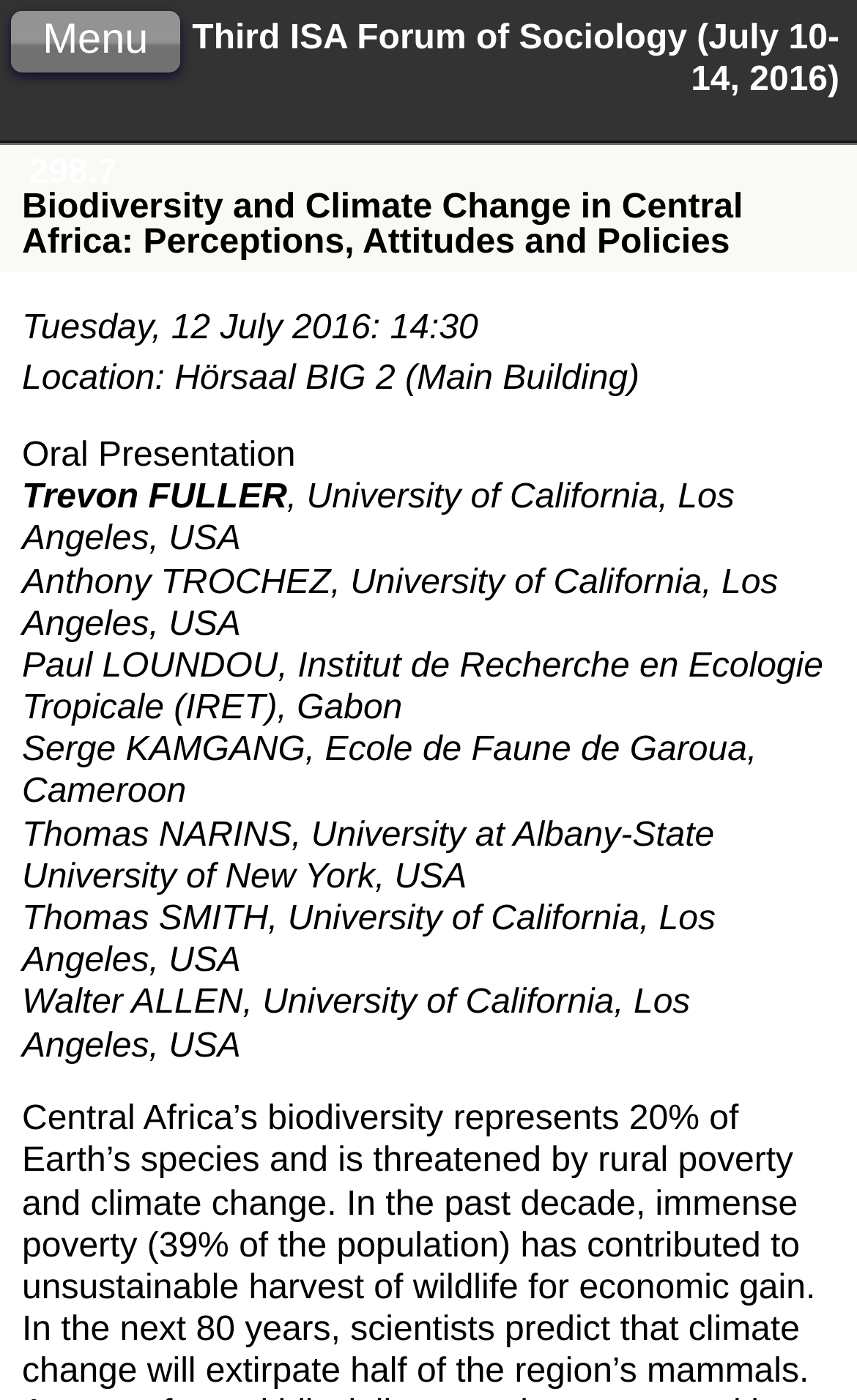Who is the author of the oral presentation?
Please give a detailed answer to the question using the information shown in the image.

I found the author of the oral presentation by looking at the StaticText element with the content 'Trevon FULLER' which is listed as the presenter of the oral presentation.